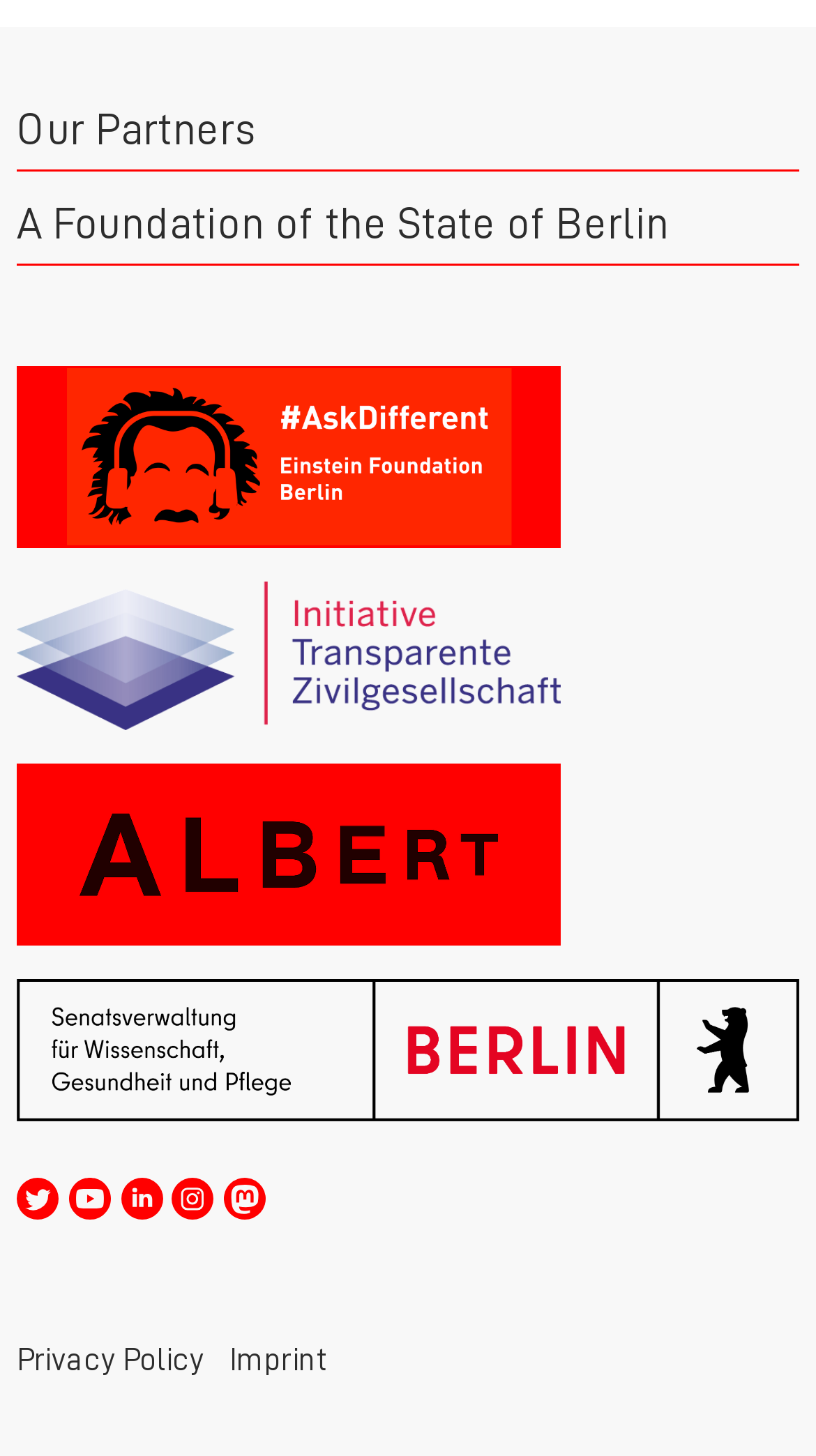Given the element description: "Privacy Policy", predict the bounding box coordinates of the UI element it refers to, using four float numbers between 0 and 1, i.e., [left, top, right, bottom].

[0.021, 0.914, 0.251, 0.954]